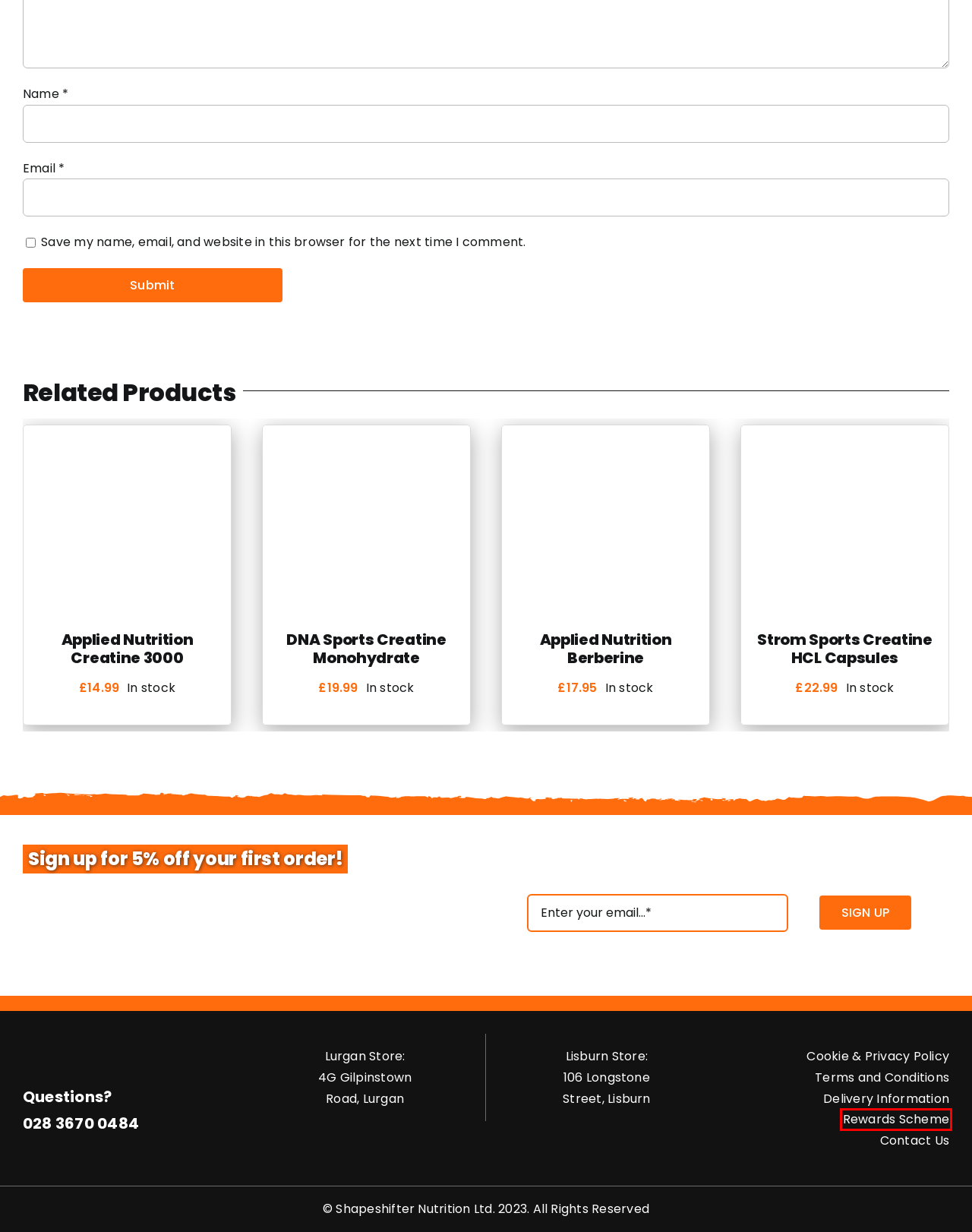Analyze the screenshot of a webpage featuring a red rectangle around an element. Pick the description that best fits the new webpage after interacting with the element inside the red bounding box. Here are the candidates:
A. Rewards | Shapeshifter Nutrition
B. Terms and Conditions | Shapeshifter Nutrition
C. DNA Sports Creatine Monohydrate | Shapeshifter Nutrition
D. Applied Nutrition Creatine 3000 | Shapeshifter Nutrition
E. Delivery Information | Shapeshifter Nutrition
F. Applied Nutrition Berberine | Shapeshifter Nutrition
G. Strom Sports Creatine HCL Capsules | Shapeshifter Nutrition
H. Privacy Policy | Shapeshifter Nutrition

A